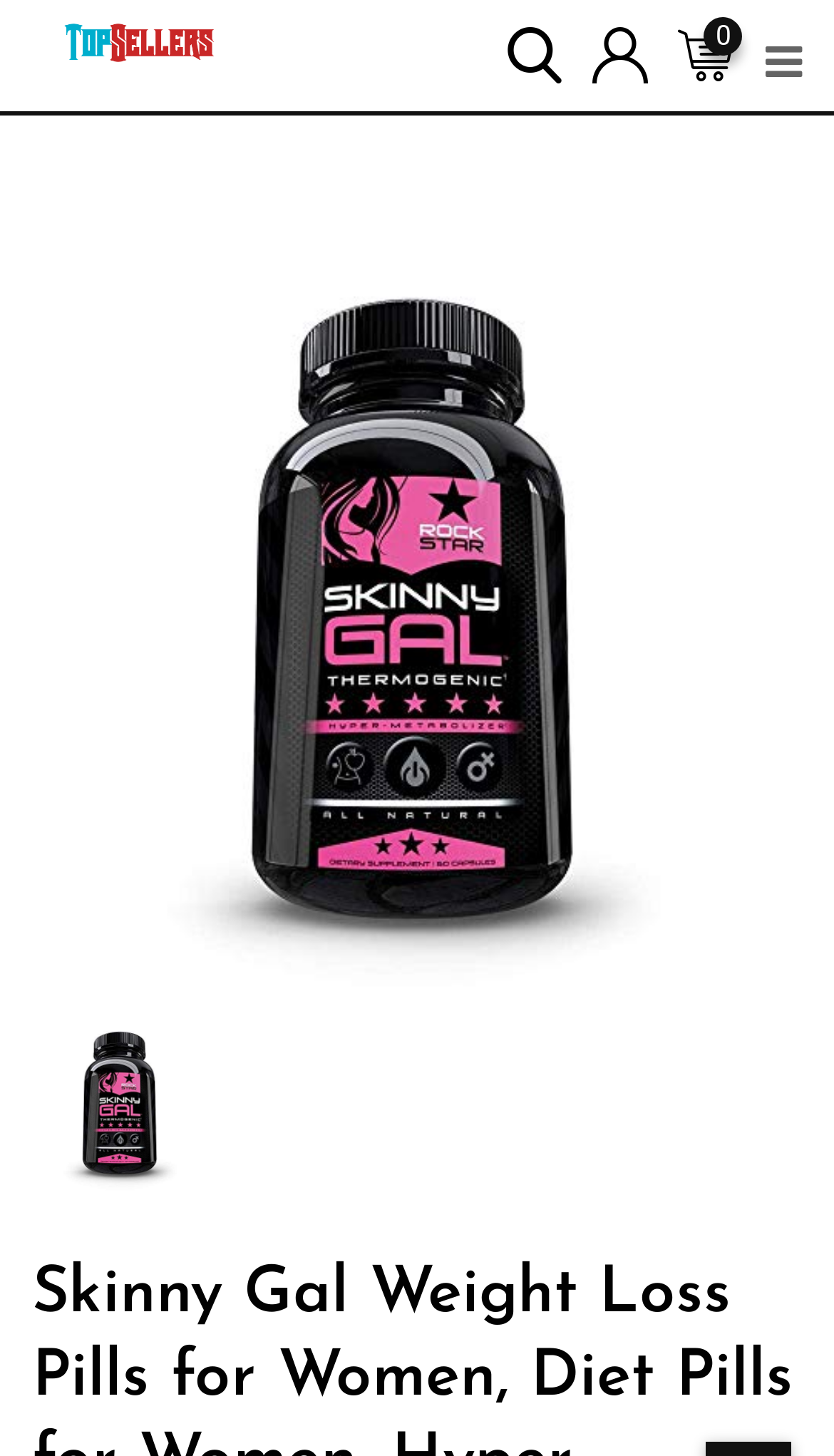Respond to the question below with a concise word or phrase:
What is the main product offered on the website?

Weight loss pills